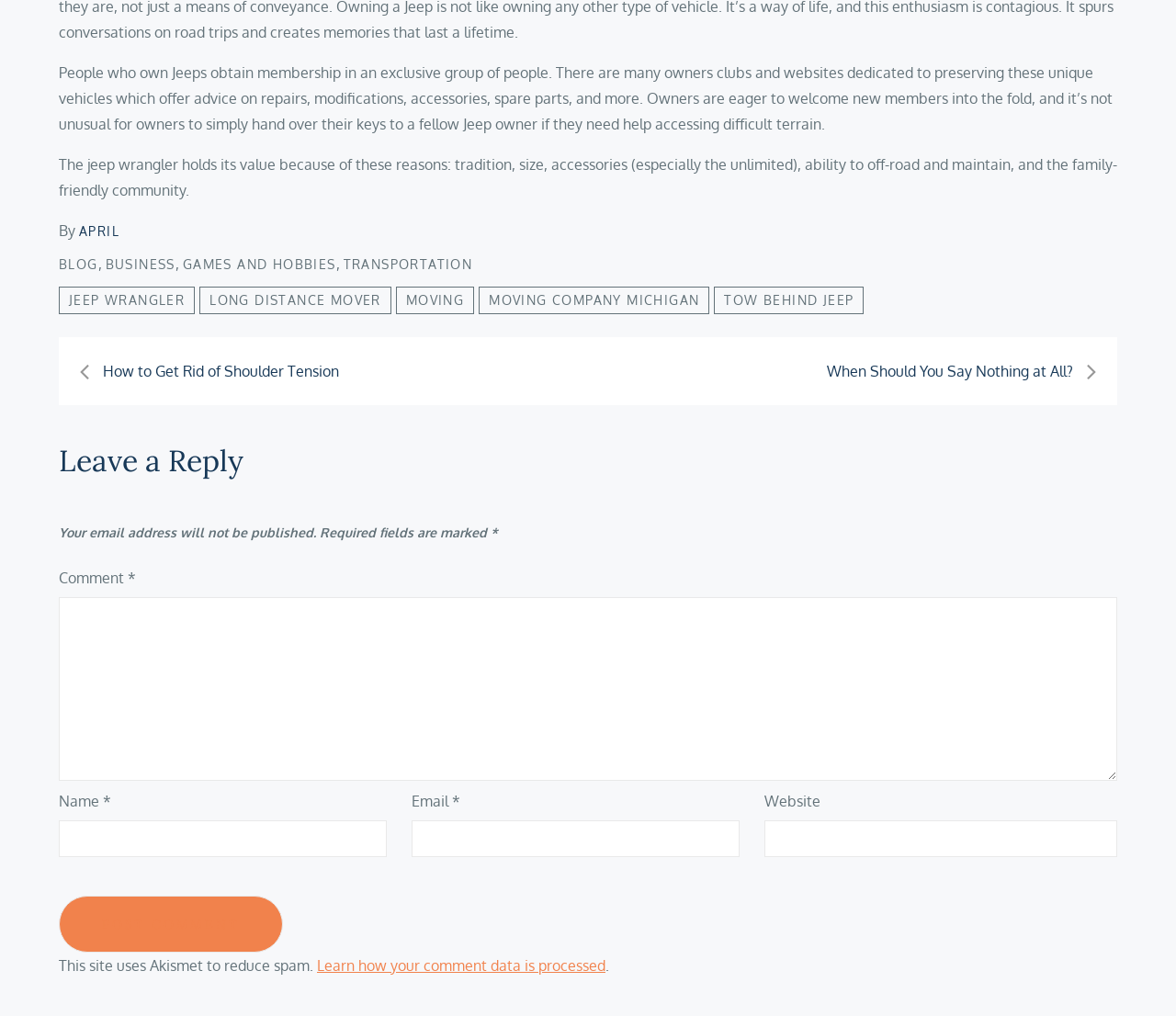Please provide a comprehensive answer to the question below using the information from the image: What is the purpose of the links 'APRIL', 'BLOG', 'BUSINESS', etc.?

The links 'APRIL', 'BLOG', 'BUSINESS', etc. appear to be navigation links, allowing users to navigate to different sections or categories of the webpage or website.